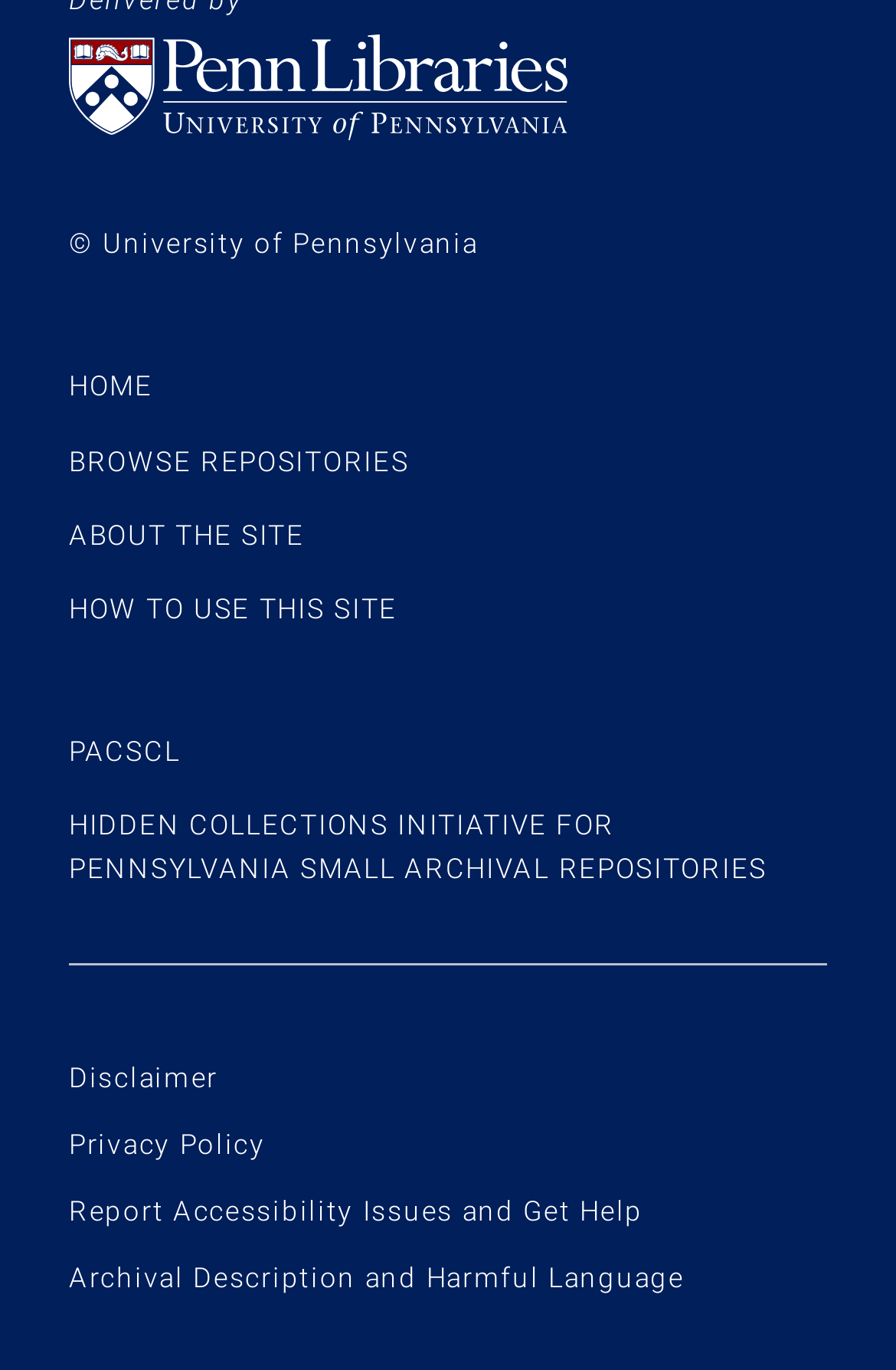Identify the bounding box coordinates for the UI element that matches this description: "How to use this site".

[0.077, 0.433, 0.444, 0.456]